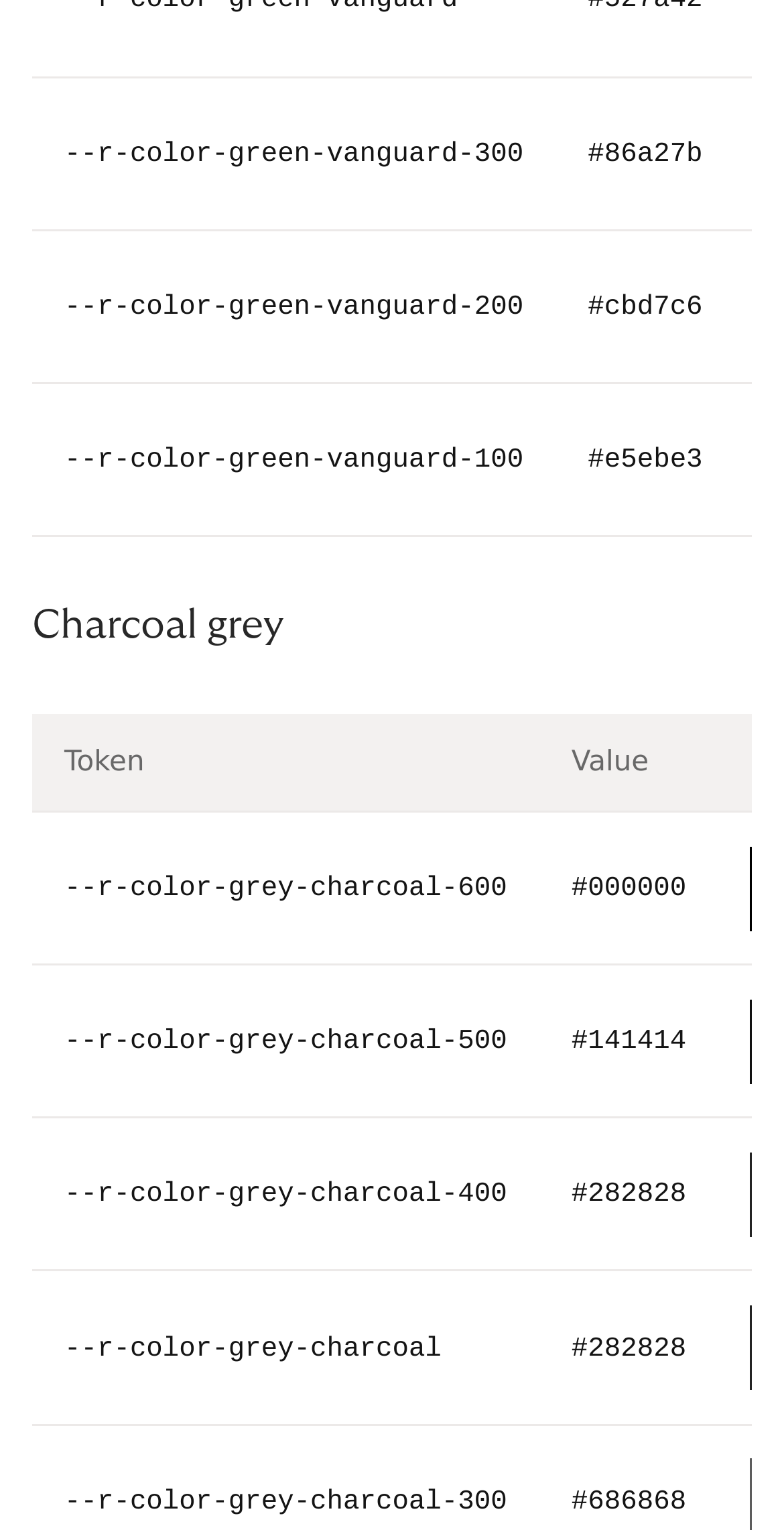Identify the bounding box coordinates of the clickable region necessary to fulfill the following instruction: "copy token value". The bounding box coordinates should be four float numbers between 0 and 1, i.e., [left, top, right, bottom].

[0.729, 0.572, 0.875, 0.592]